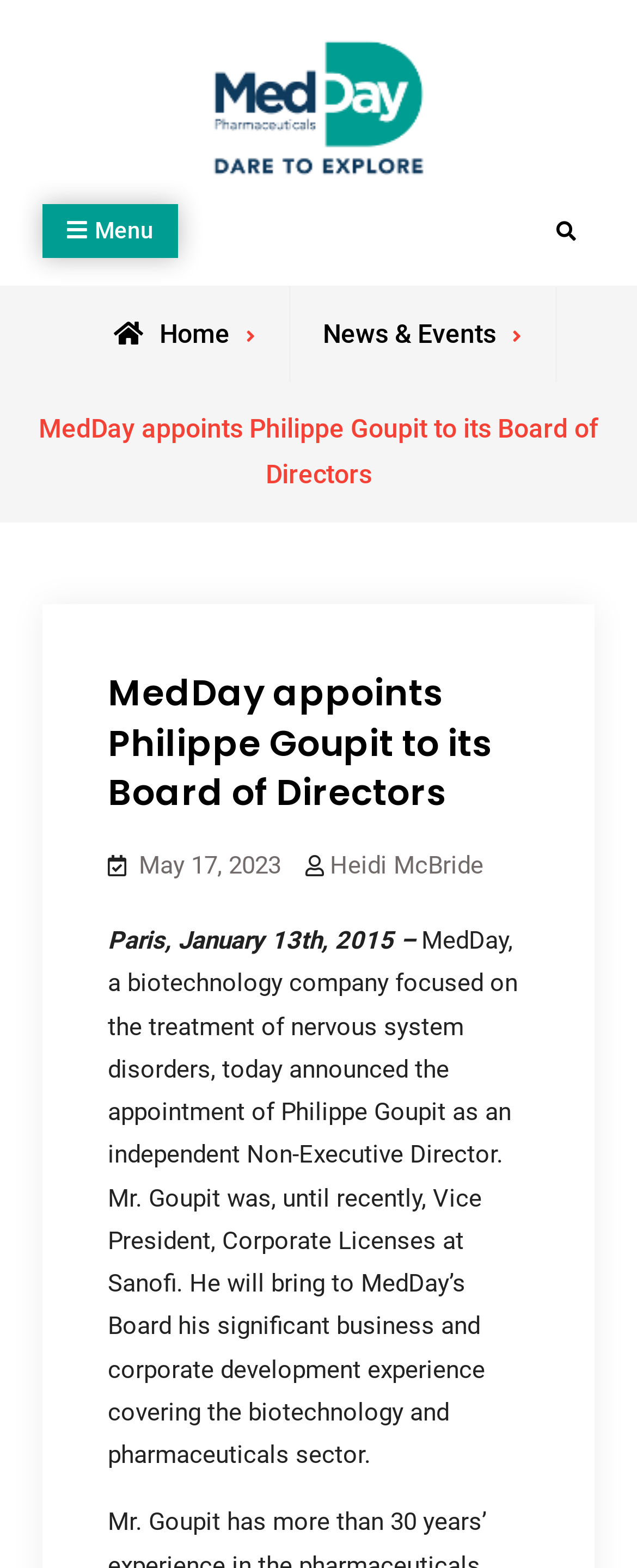Answer the question below with a single word or a brief phrase: 
What is MedDay focused on?

treatment of nervous system disorders